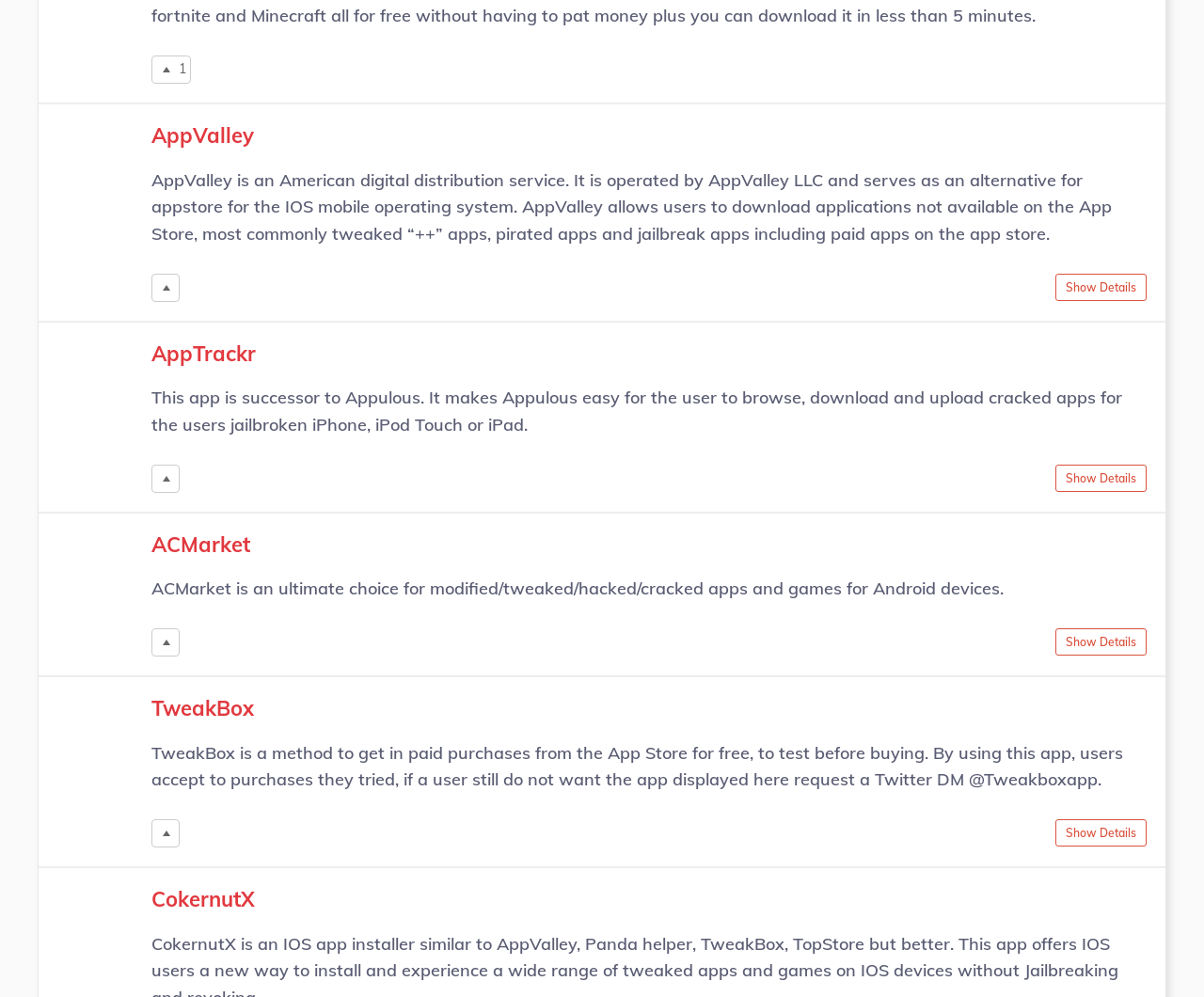Find the bounding box coordinates of the clickable region needed to perform the following instruction: "Click AppValley". The coordinates should be provided as four float numbers between 0 and 1, i.e., [left, top, right, bottom].

[0.126, 0.123, 0.211, 0.149]